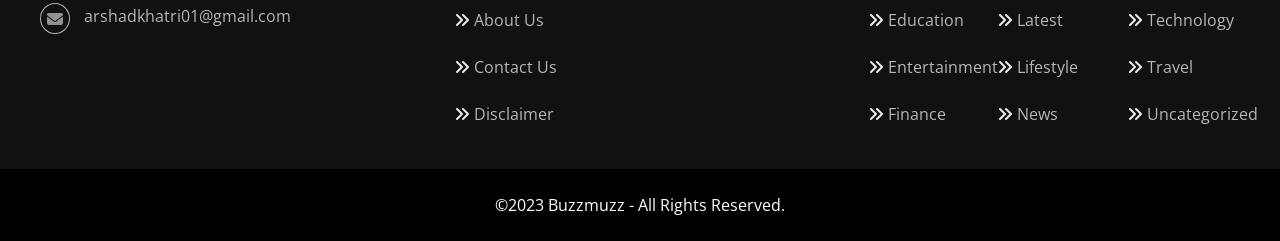Locate the bounding box of the user interface element based on this description: "Disclaimer".

[0.37, 0.427, 0.433, 0.519]